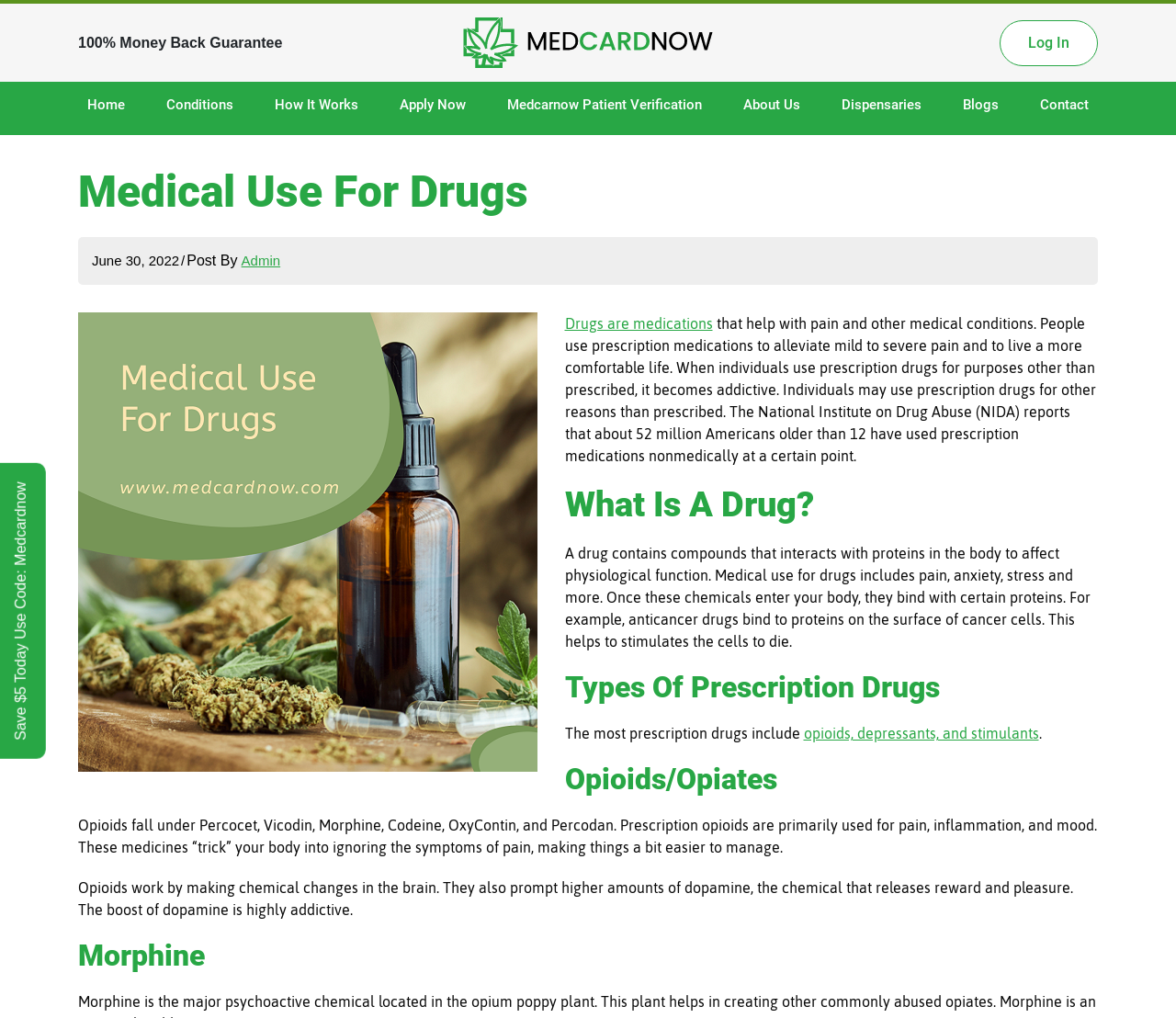Determine the bounding box coordinates of the element's region needed to click to follow the instruction: "Click on the 'Save $5 Today Use Code: Medcardnow' link". Provide these coordinates as four float numbers between 0 and 1, formatted as [left, top, right, bottom].

[0.0, 0.455, 0.039, 0.745]